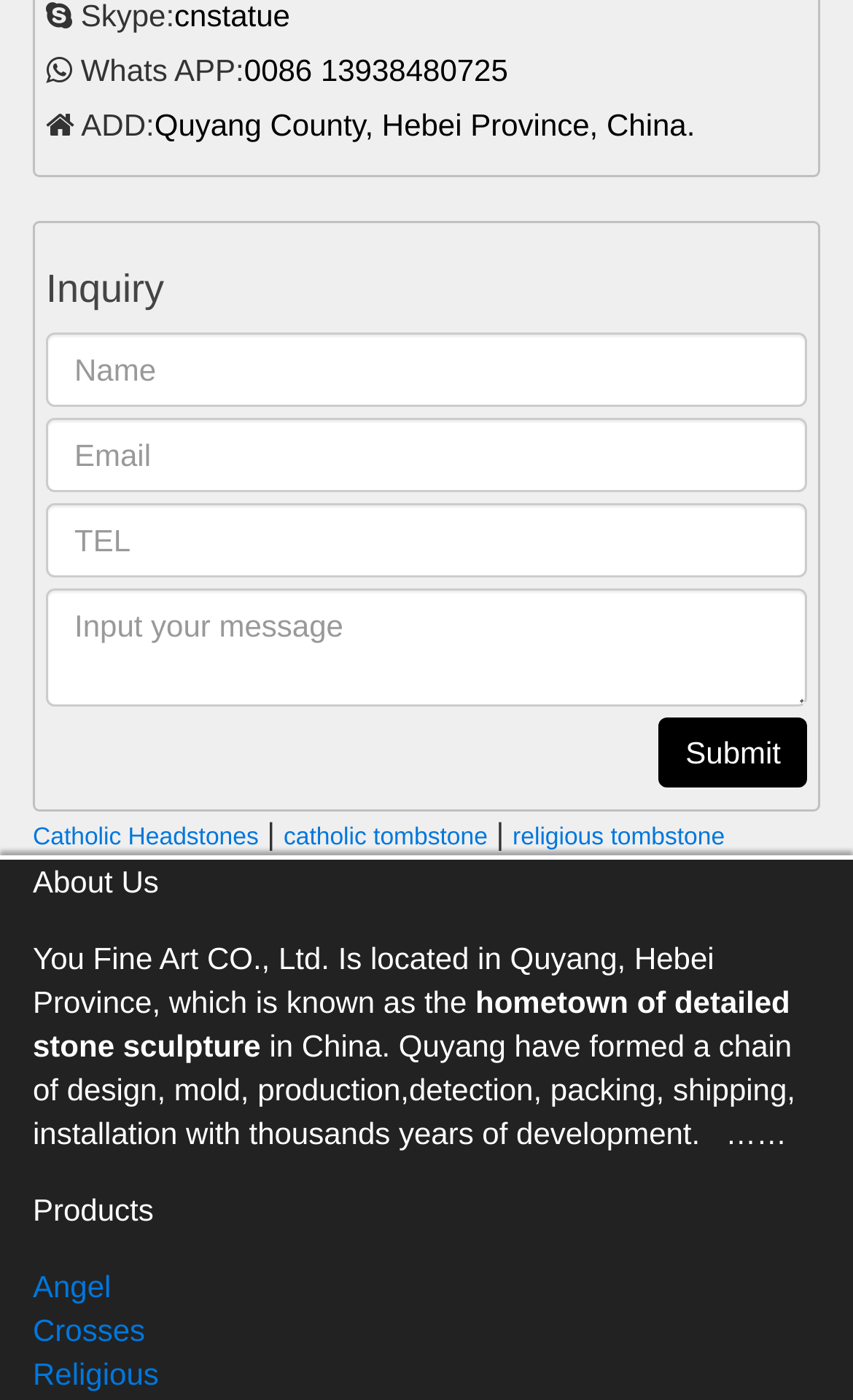Please find the bounding box coordinates of the element that you should click to achieve the following instruction: "Click the 'Catholic Headstones' link". The coordinates should be presented as four float numbers between 0 and 1: [left, top, right, bottom].

[0.038, 0.589, 0.303, 0.608]